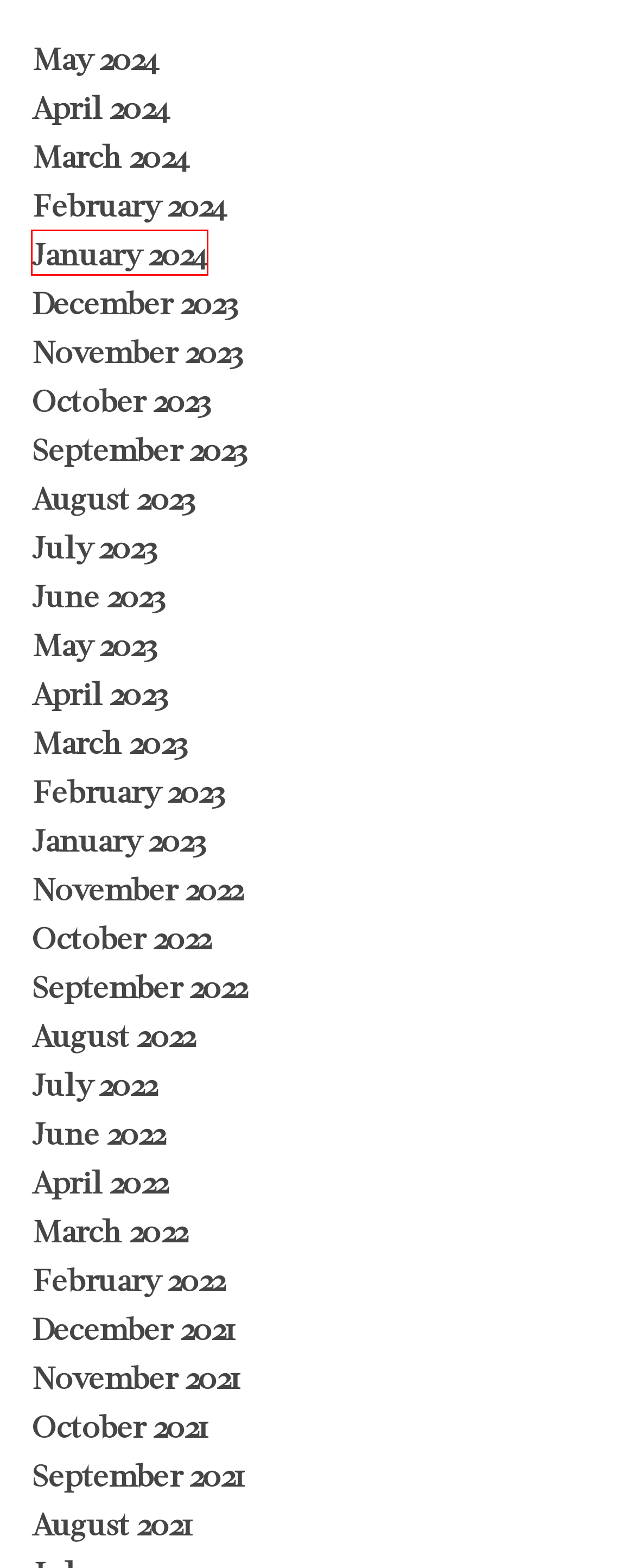Assess the screenshot of a webpage with a red bounding box and determine which webpage description most accurately matches the new page after clicking the element within the red box. Here are the options:
A. February 2022 - Kim Woods
B. October 2021 - Kim Woods
C. December 2021 - Kim Woods
D. August 2022 - Kim Woods
E. October 2022 - Kim Woods
F. August 2021 - Kim Woods
G. June 2023 - Kim Woods
H. January 2024 - Kim Woods

H